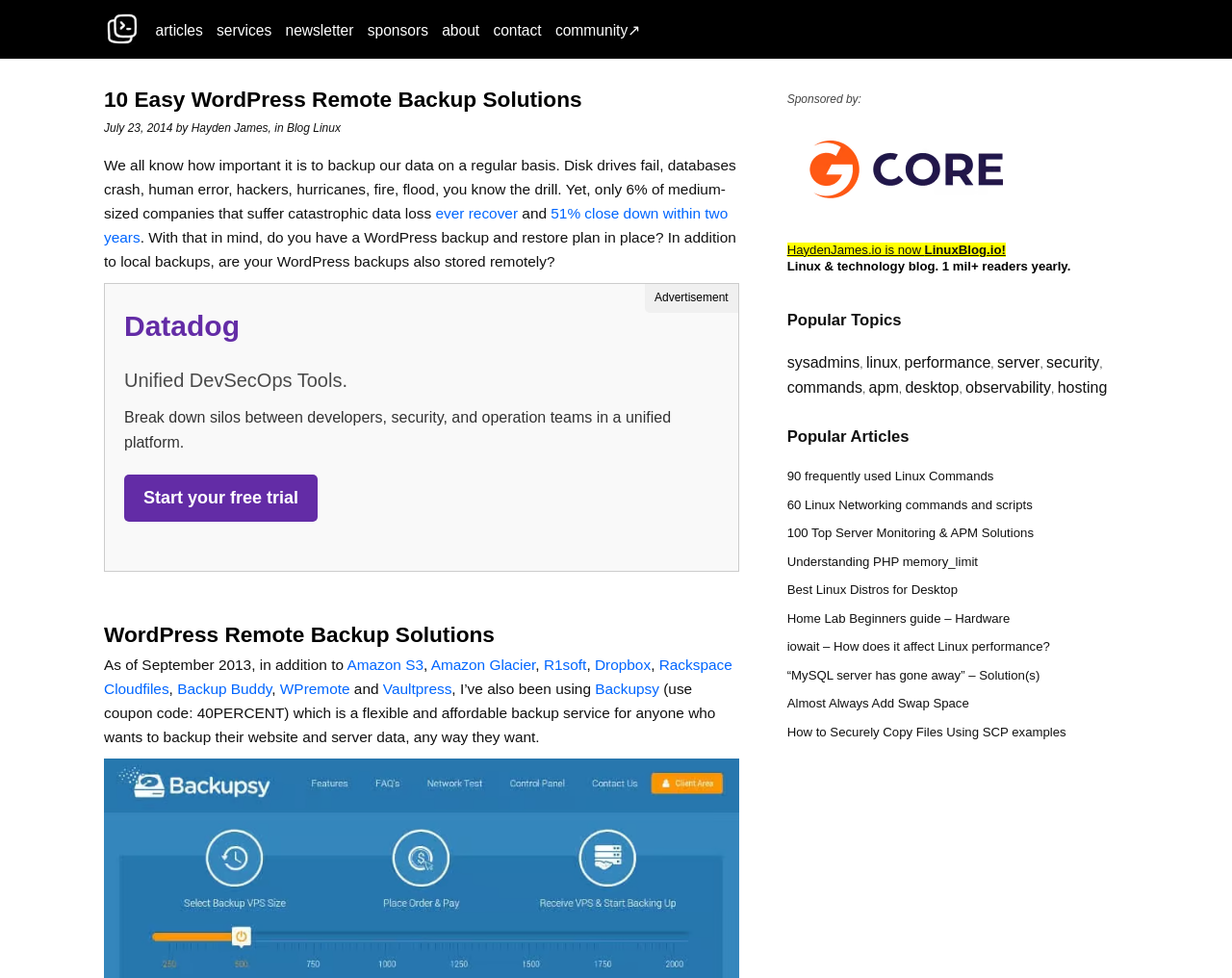Identify the bounding box coordinates for the region of the element that should be clicked to carry out the instruction: "Click on the 'articles' link". The bounding box coordinates should be four float numbers between 0 and 1, i.e., [left, top, right, bottom].

[0.124, 0.008, 0.171, 0.051]